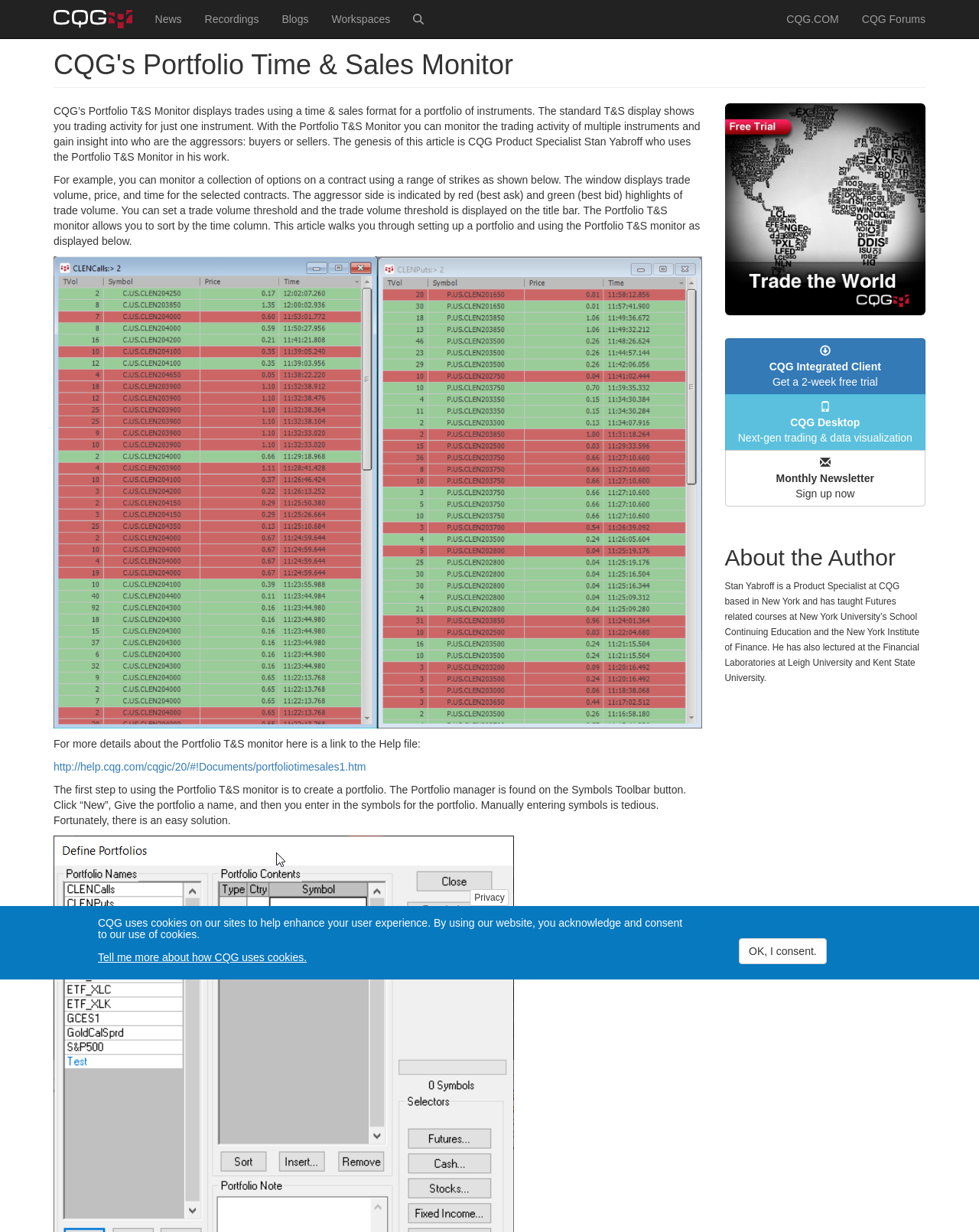From the webpage screenshot, predict the bounding box of the UI element that matches this description: "CQG Forums".

[0.869, 0.0, 0.957, 0.031]